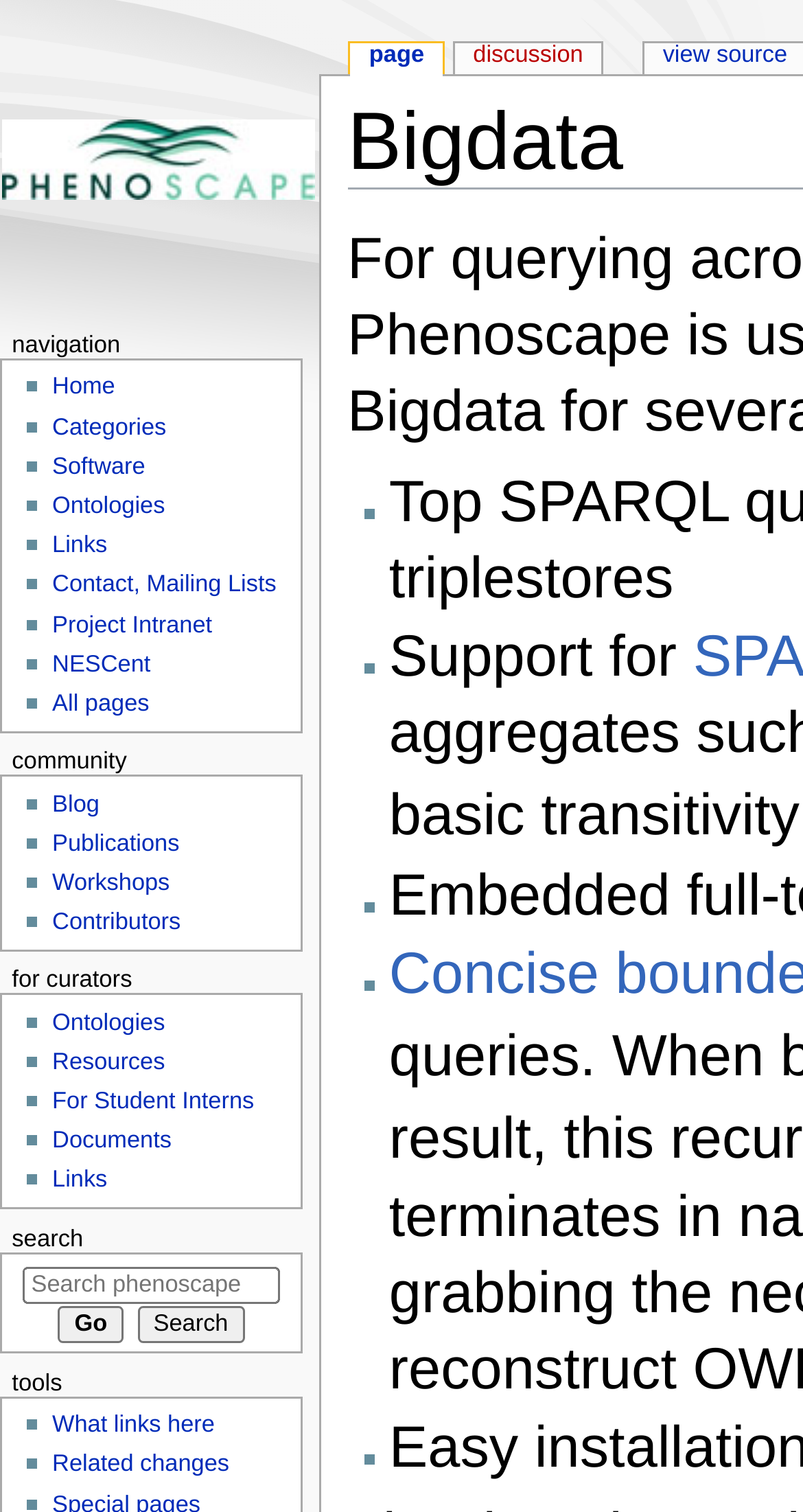How many navigation sections are there? Look at the image and give a one-word or short phrase answer.

3